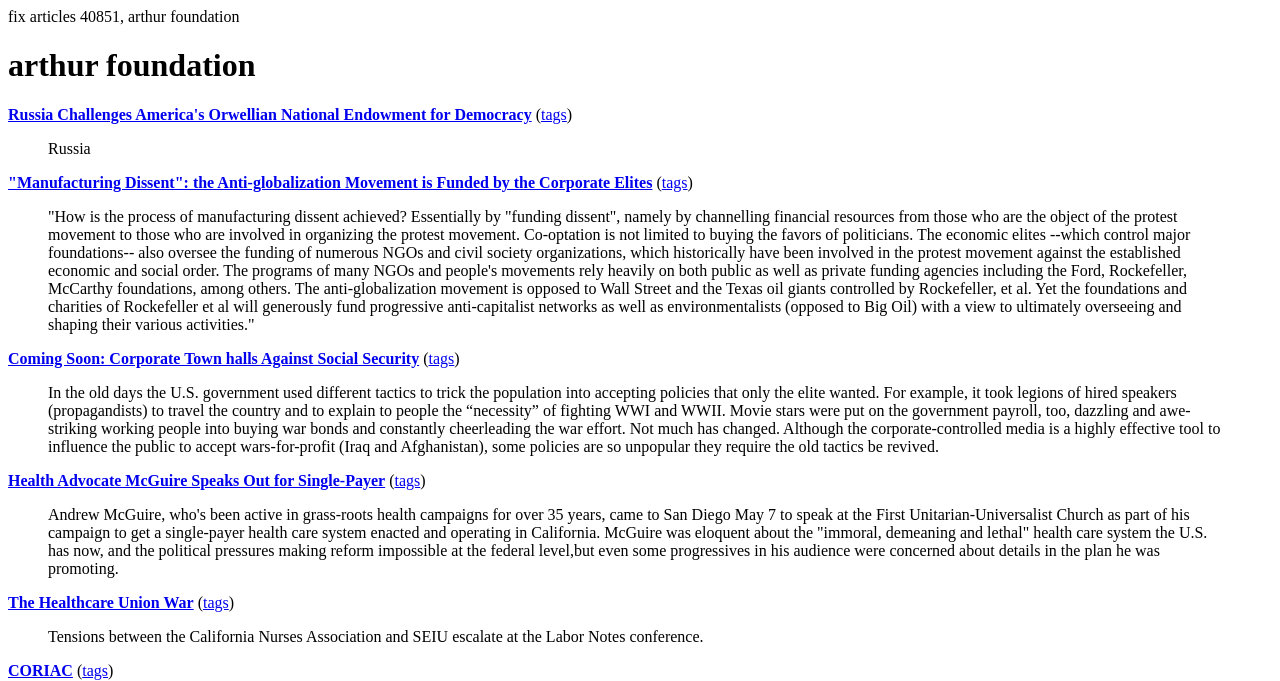Locate the bounding box coordinates of the item that should be clicked to fulfill the instruction: "Click the link 'Coming Soon: Corporate Town halls Against Social Security'".

[0.006, 0.514, 0.327, 0.539]